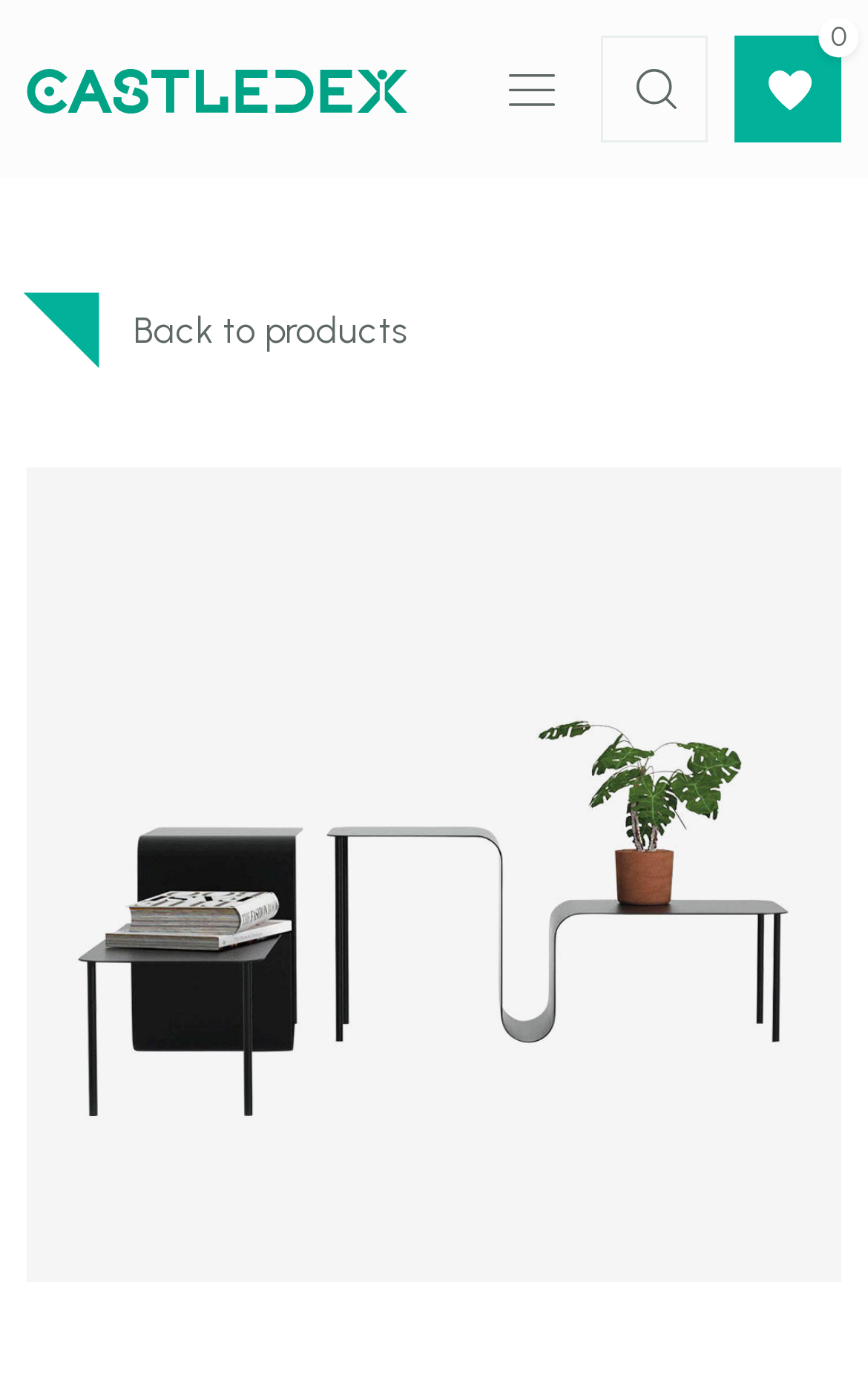Is the 'Back to products' link located above the main image?
Please interpret the details in the image and answer the question thoroughly.

By comparing the y1 and y2 coordinates of the 'Back to products' link and the main image, I found that the link's y1 and y2 values are smaller than those of the image. This means the link is located above the main image.